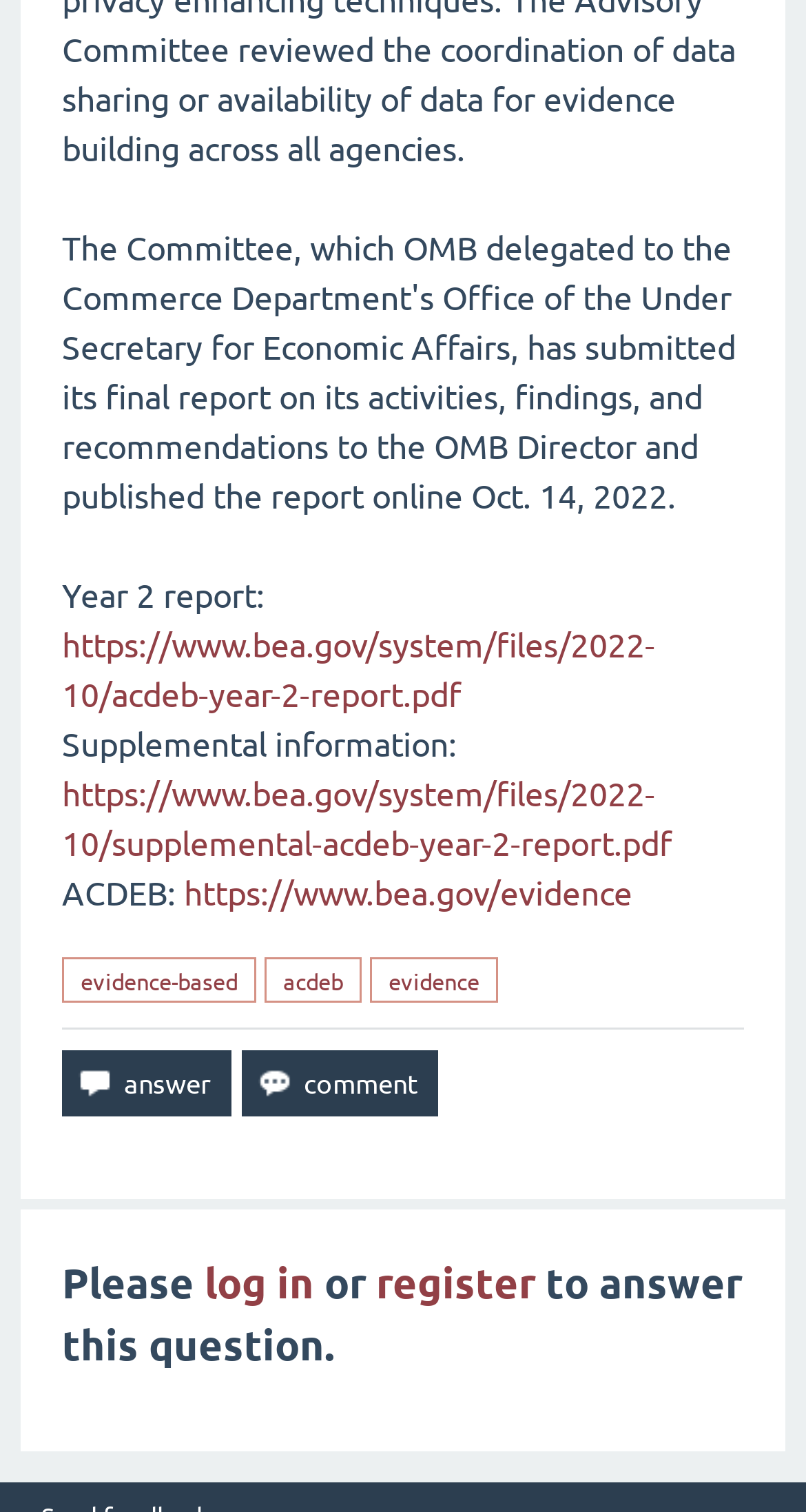Please determine the bounding box coordinates of the section I need to click to accomplish this instruction: "Click answer button".

[0.077, 0.695, 0.287, 0.739]